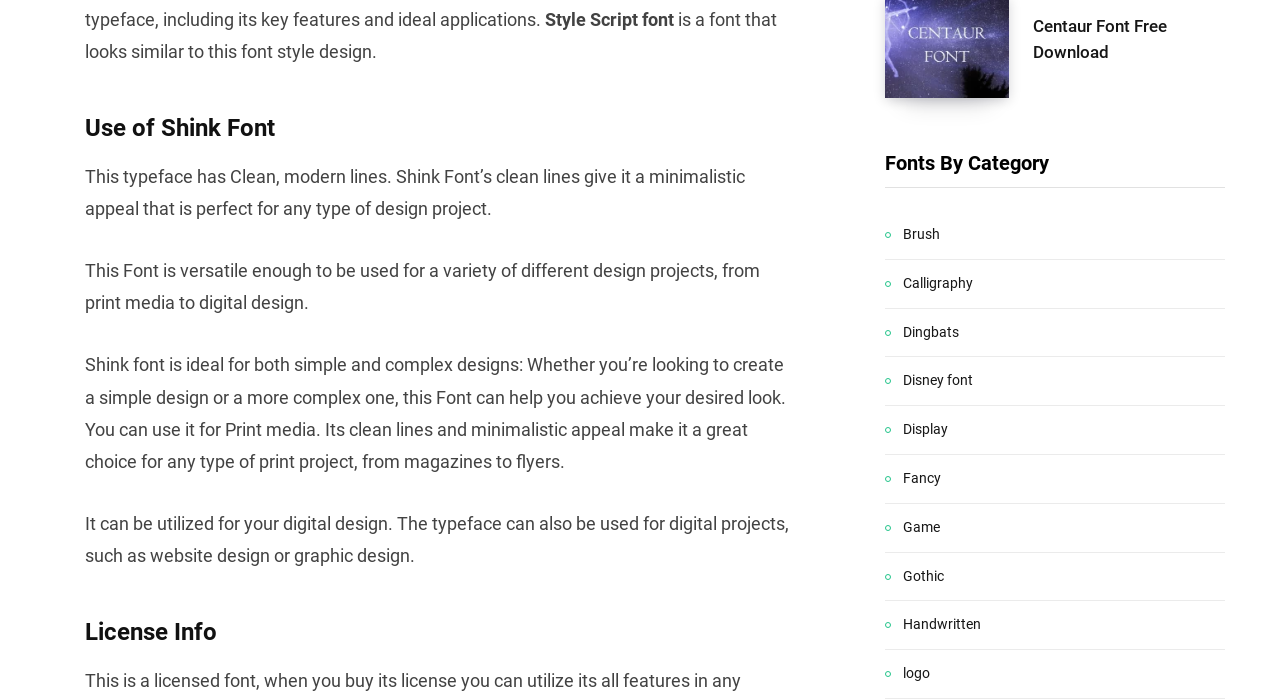Predict the bounding box coordinates for the UI element described as: "Display". The coordinates should be four float numbers between 0 and 1, presented as [left, top, right, bottom].

[0.691, 0.598, 0.741, 0.632]